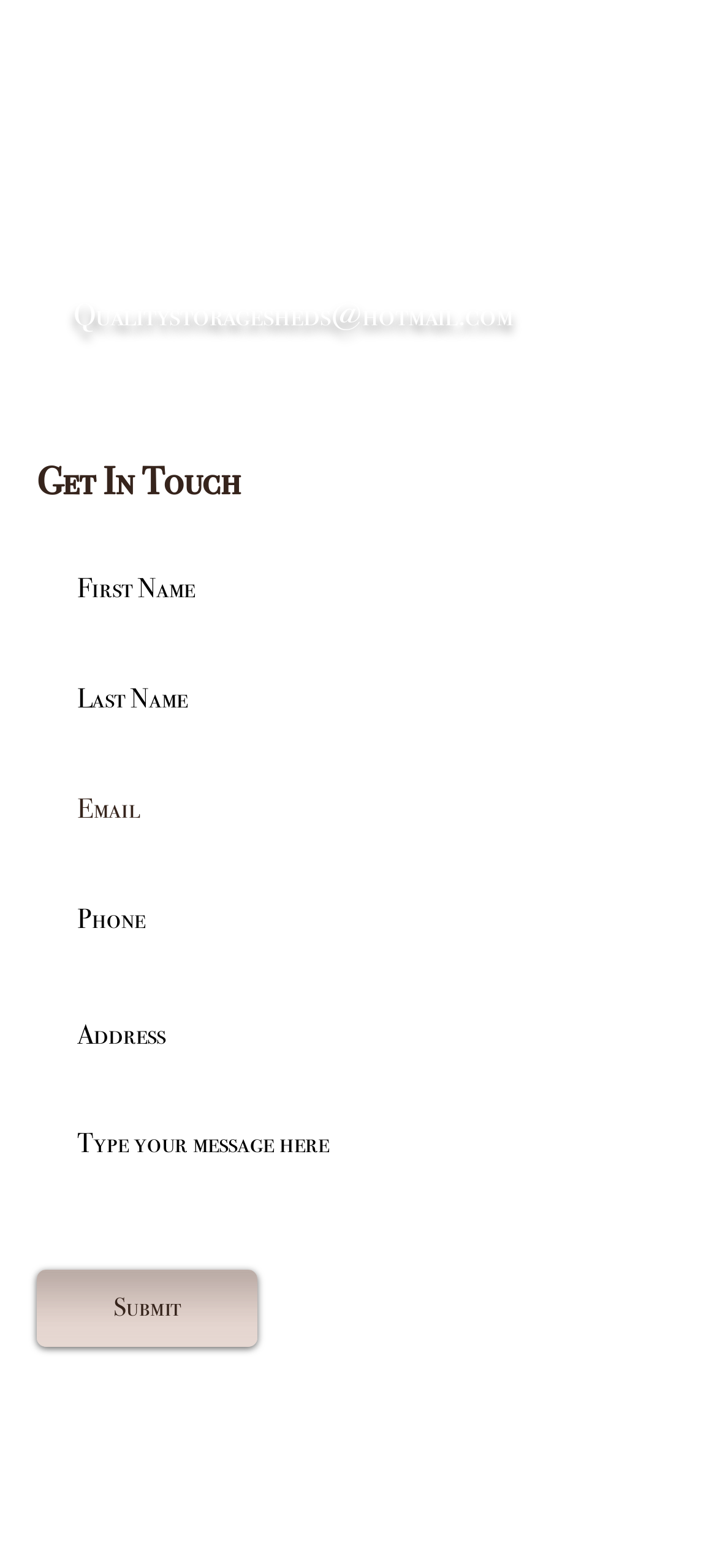Please determine the bounding box coordinates of the element's region to click in order to carry out the following instruction: "Send an email". The coordinates should be four float numbers between 0 and 1, i.e., [left, top, right, bottom].

[0.103, 0.188, 0.715, 0.212]